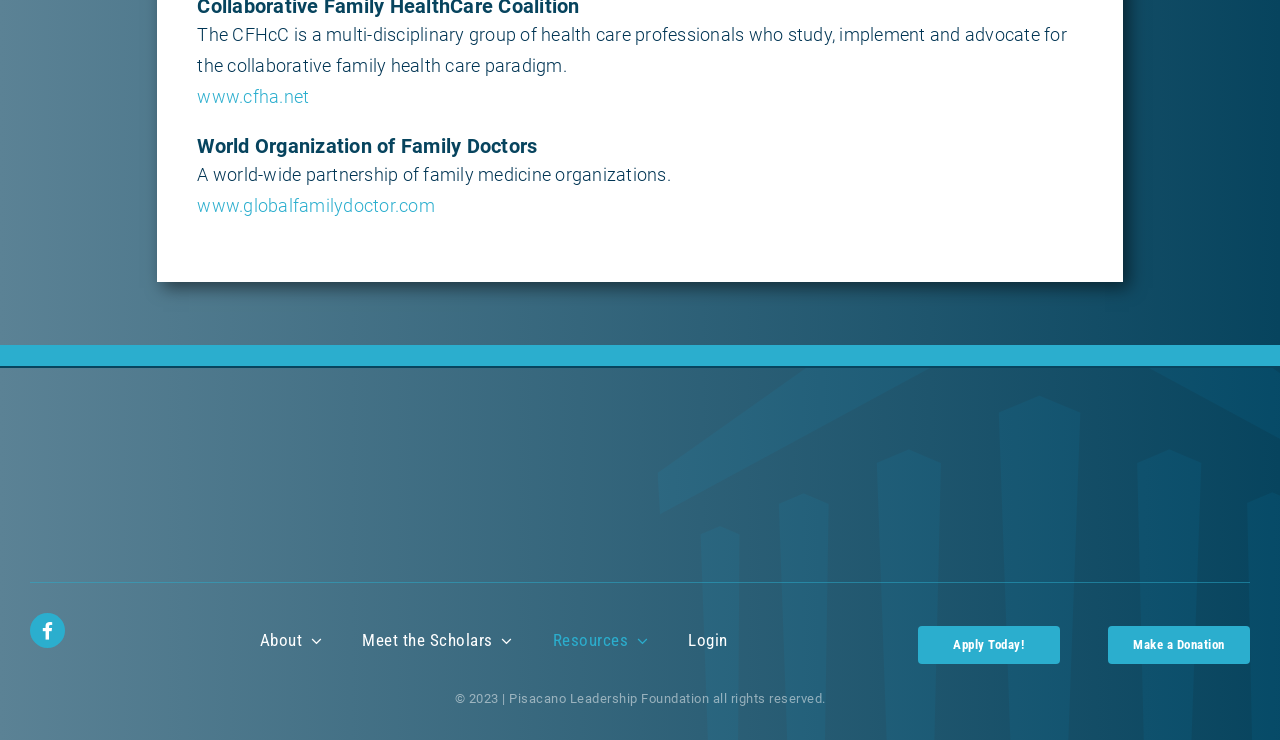Given the following UI element description: "Your Commercial Garage Door Maintenance", find the bounding box coordinates in the webpage screenshot.

None